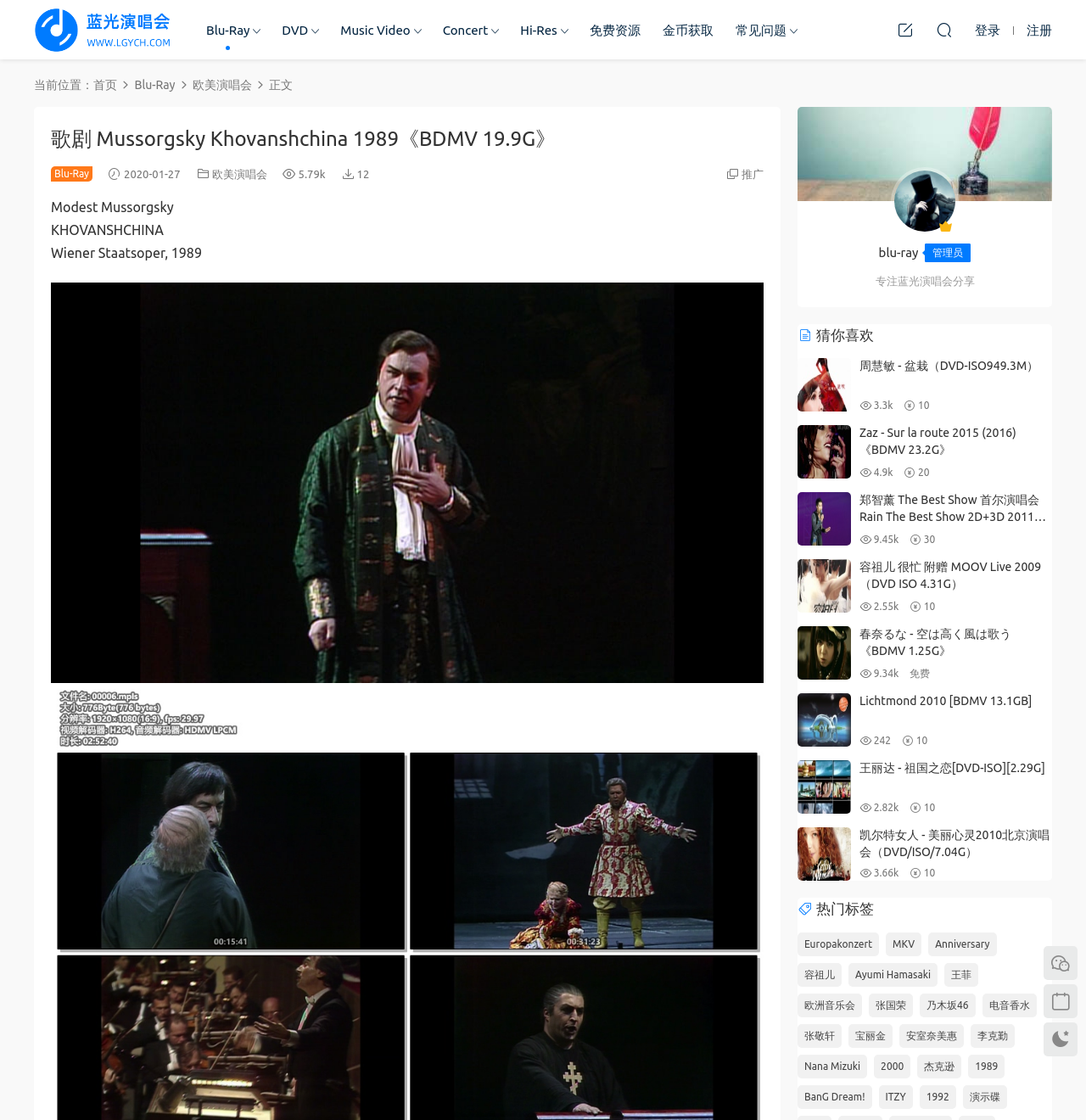For the element described, predict the bounding box coordinates as (top-left x, top-left y, bottom-right x, bottom-right y). All values should be between 0 and 1. Element description: Lichtmond 2010 [BDMV 13.1GB]

[0.791, 0.62, 0.95, 0.632]